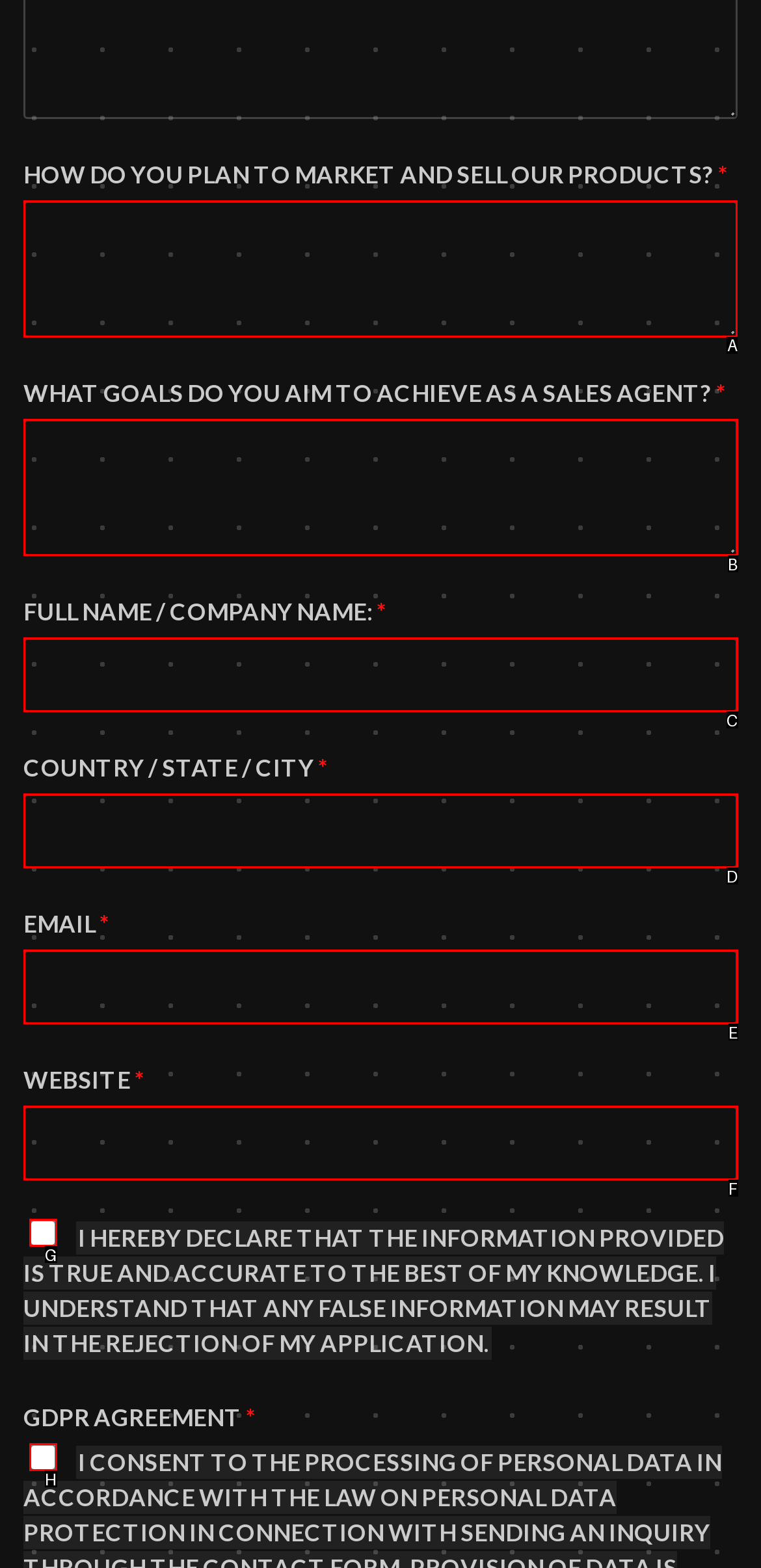Figure out which option to click to perform the following task: Enter your marketing and sales plan
Provide the letter of the correct option in your response.

A